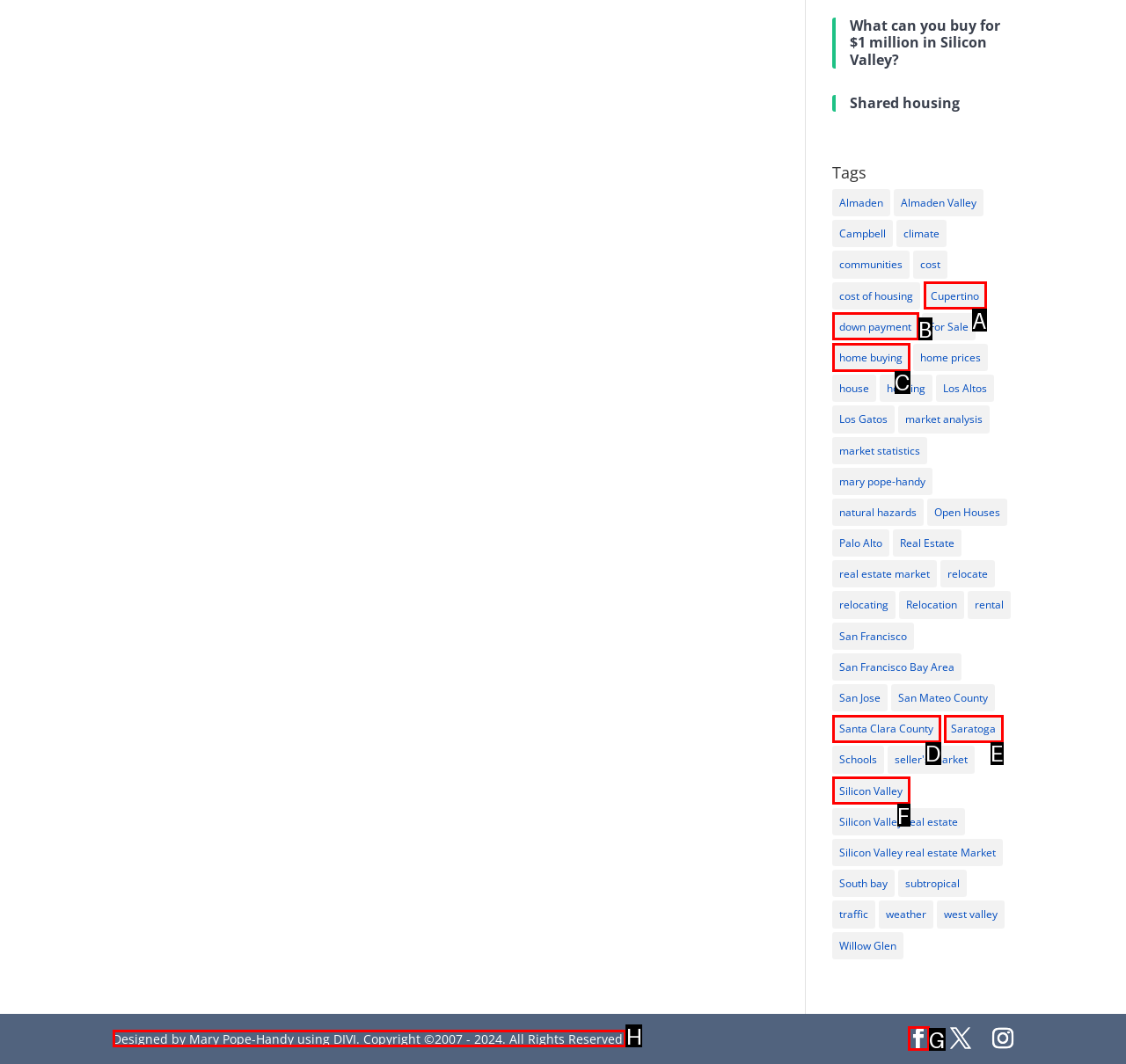For the given instruction: Check 'Designed by Mary Pope-Handy using DIVI', determine which boxed UI element should be clicked. Answer with the letter of the corresponding option directly.

H